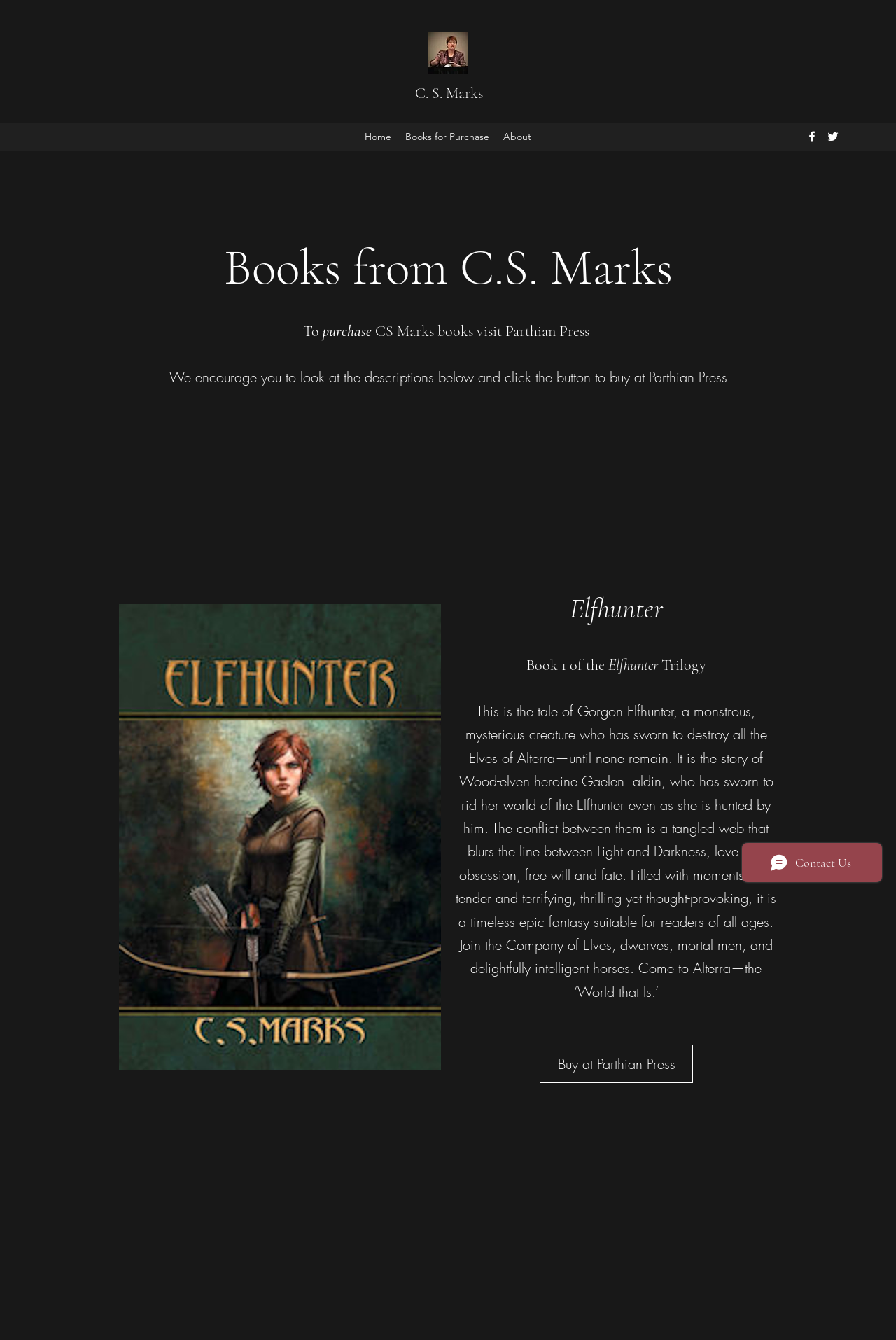Answer briefly with one word or phrase:
Where can the books be purchased?

Parthian Press